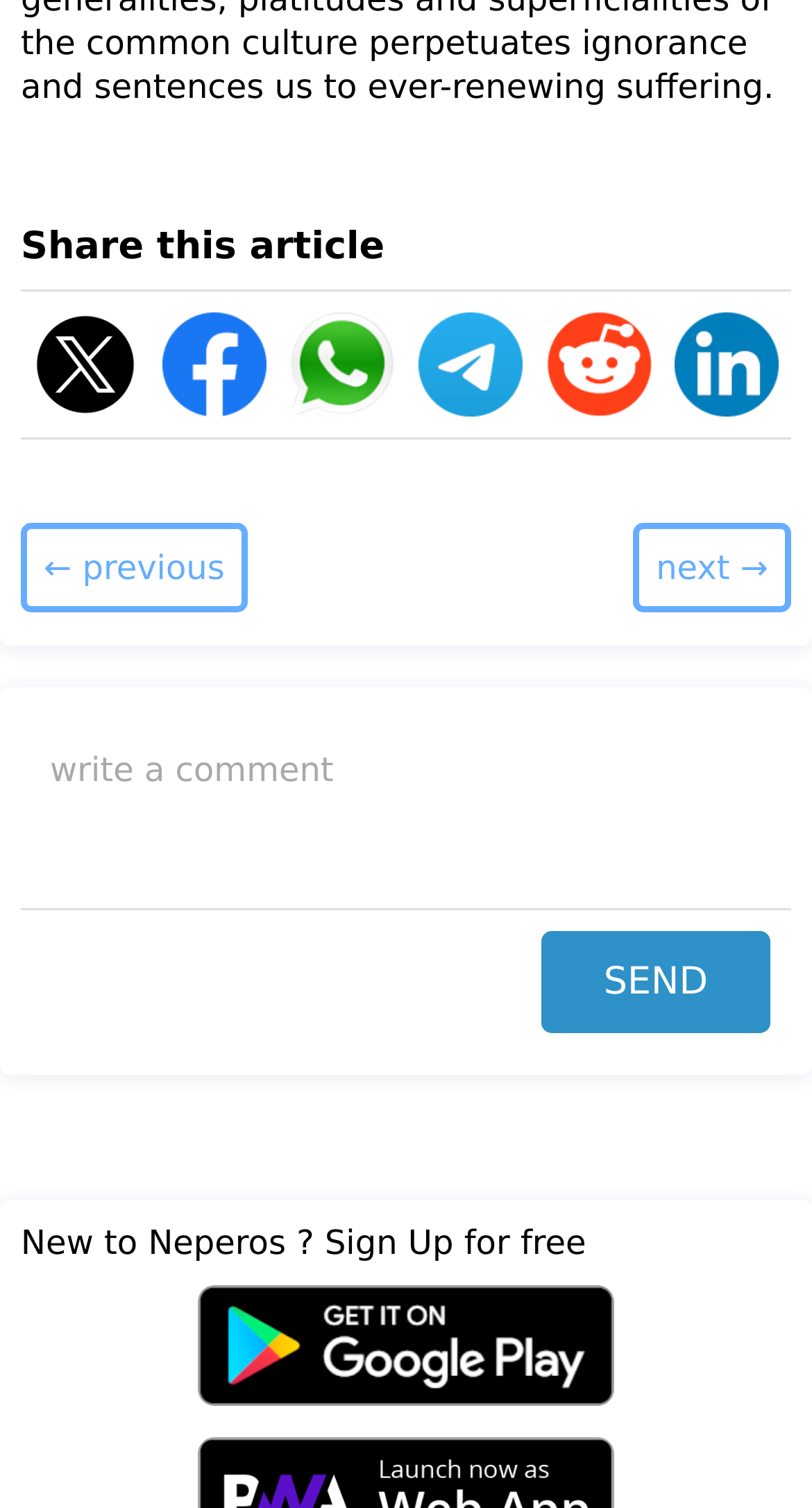Identify the bounding box for the UI element specified in this description: "title="Share on Twitter / X"". The coordinates must be four float numbers between 0 and 1, formatted as [left, top, right, bottom].

[0.026, 0.193, 0.184, 0.289]